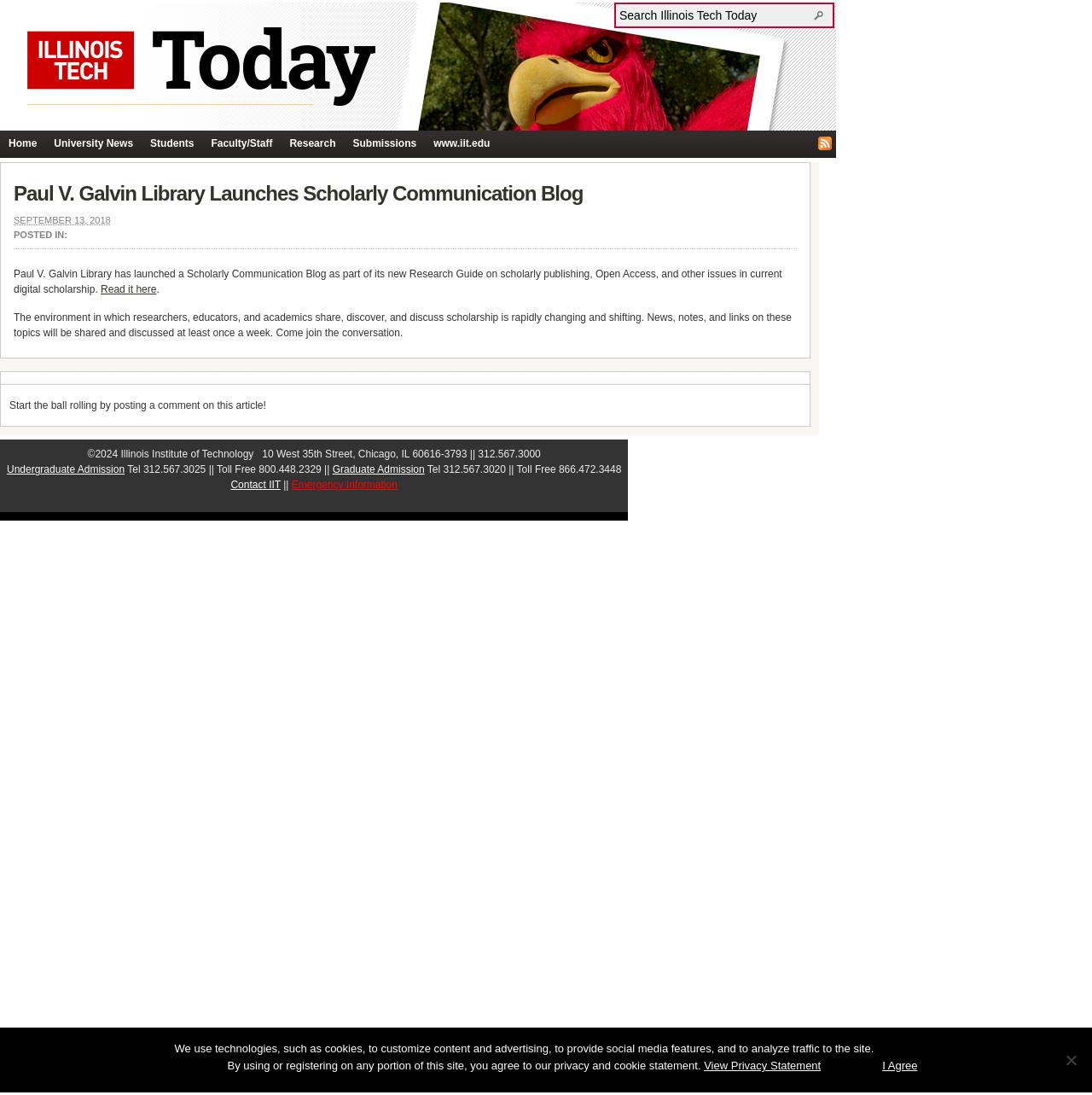What is the institution associated with the blog?
Look at the image and respond with a one-word or short phrase answer.

Illinois Institute of Technology